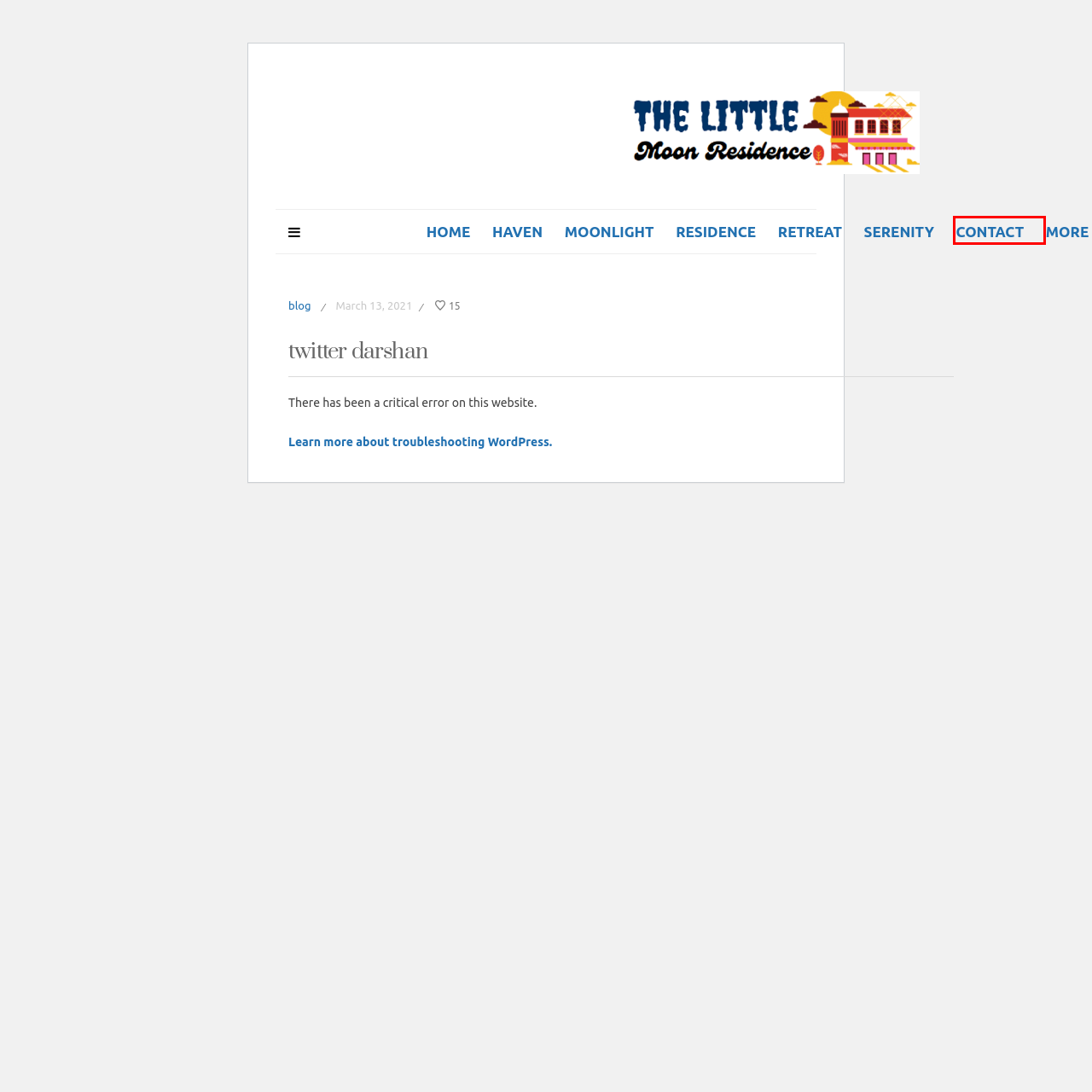Given a screenshot of a webpage with a red bounding box highlighting a UI element, choose the description that best corresponds to the new webpage after clicking the element within the red bounding box. Here are your options:
A. Residence Archives - The Little Moon Residence
B. Find Your Paradise at The Little Moon Residence: Where Memories are Made
C. Haven Archives - The Little Moon Residence
D. Serenity Archives - The Little Moon Residence
E. Contact The Little Moon Residence: Elevate Your Lifestyle with Us
F. FAQ Troubleshooting – Documentation – WordPress.org
G. Moonlight Archives - The Little Moon Residence
H. Retreat Archives - The Little Moon Residence

E